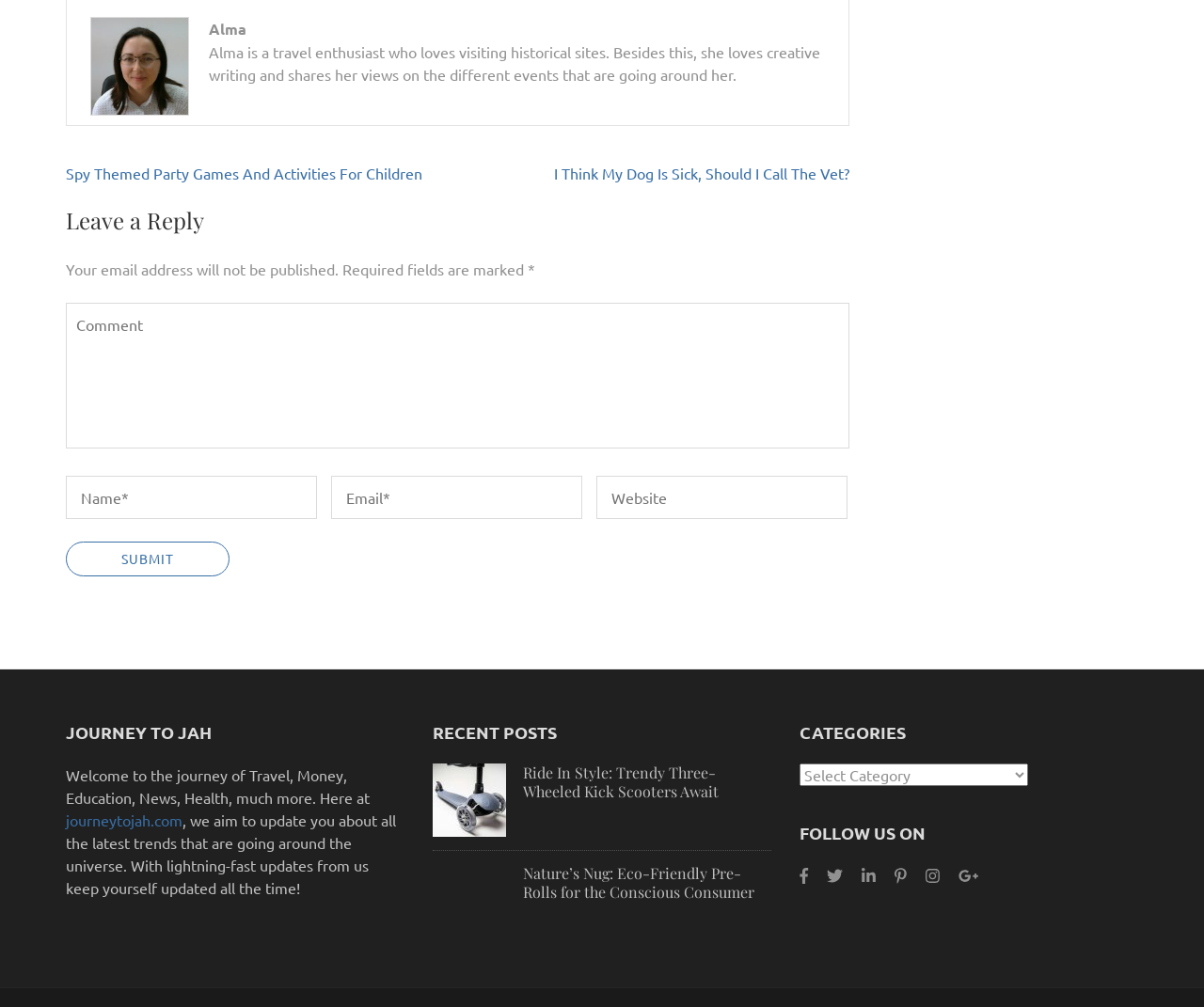Given the webpage screenshot and the description, determine the bounding box coordinates (top-left x, top-left y, bottom-right x, bottom-right y) that define the location of the UI element matching this description: title="GooglePlus"

[0.796, 0.86, 0.813, 0.879]